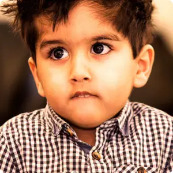Describe the image thoroughly.

The image features a young boy with dark hair and expressive eyes, wearing a checkered shirt. His thoughtful expression suggests he is deep in contemplation or possibly engaged in an activity. This image is part of a narrative highlighting themes of safety and support, as seen in the related story titled "Helping a Forces family to find their feet." The photograph encapsulates the essence of childhood innocence and the importance of a nurturing environment, resonating with the overall message of resilience in the face of challenges.